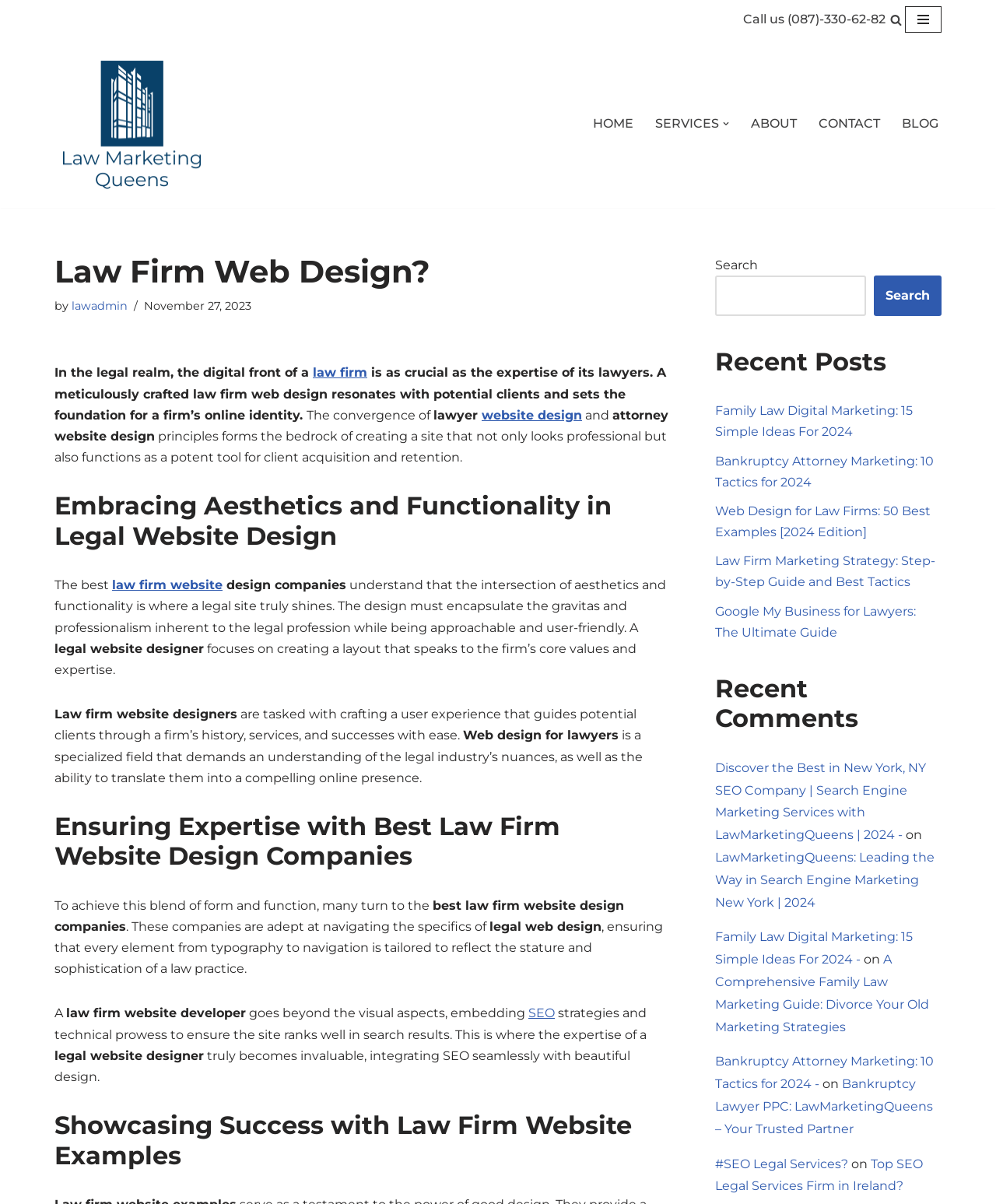How many recent posts are listed on the webpage?
Based on the image, answer the question with a single word or brief phrase.

5